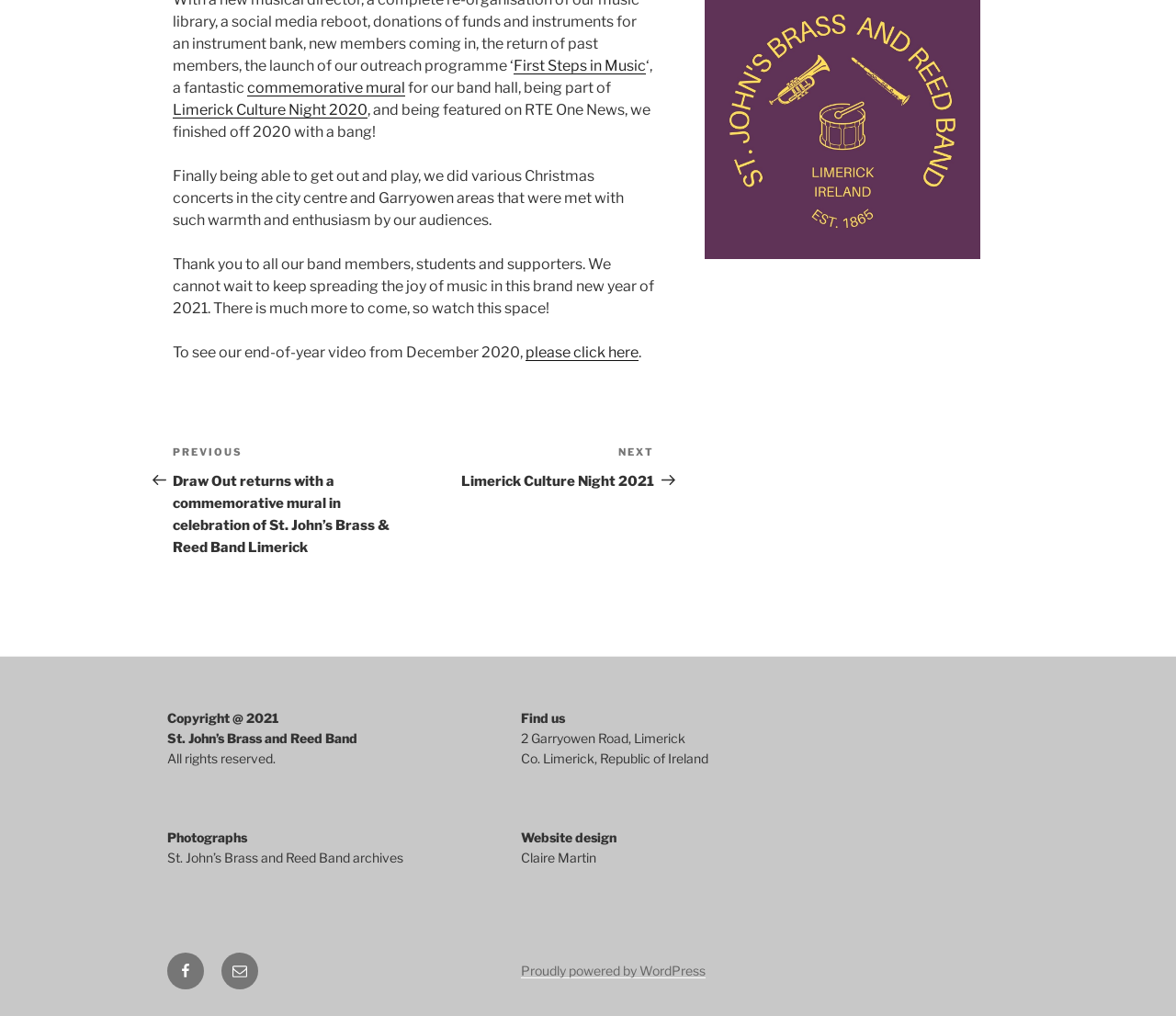Please identify the bounding box coordinates of where to click in order to follow the instruction: "Watch the end-of-year video from December 2020".

[0.447, 0.338, 0.543, 0.355]